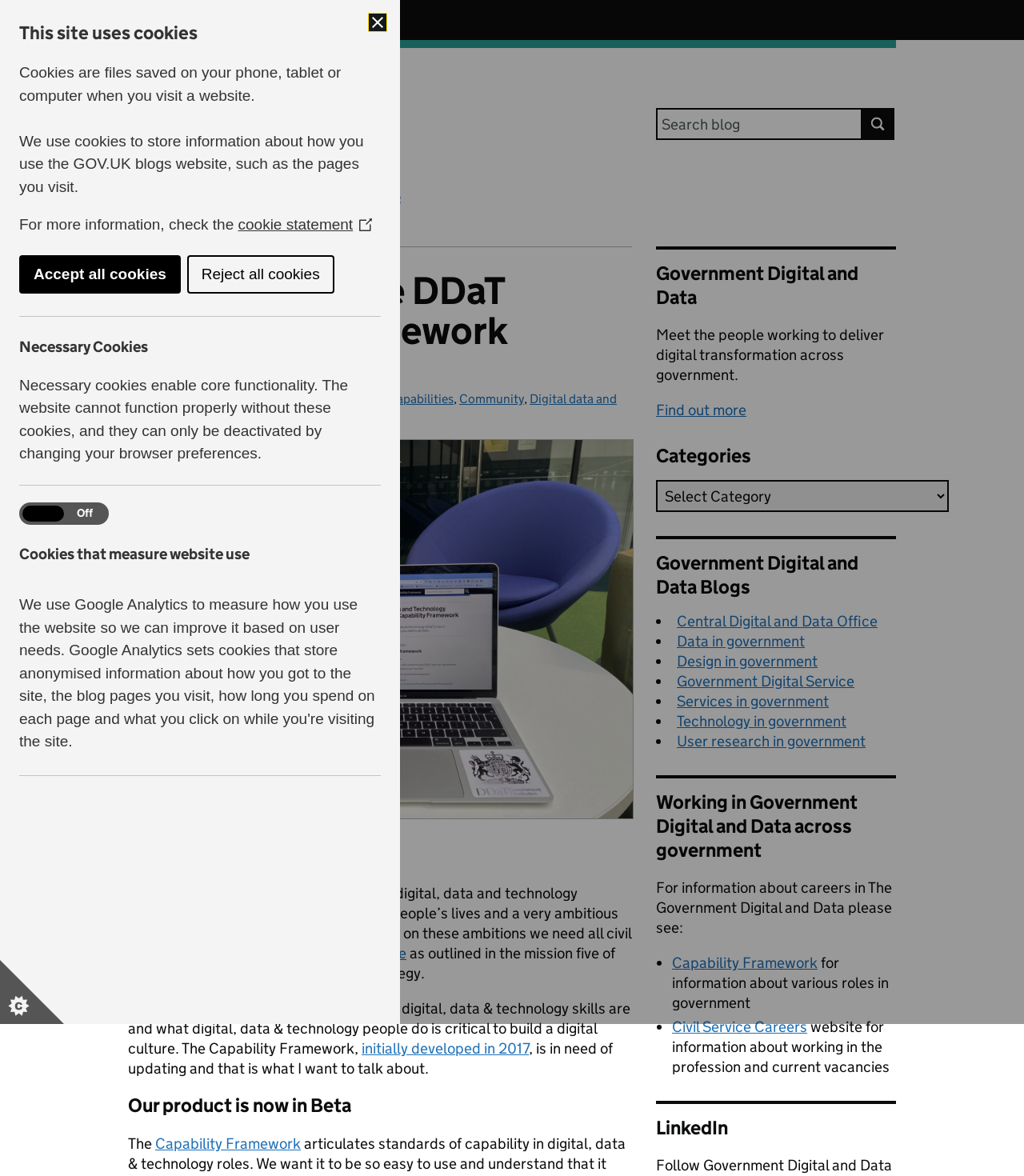What is the topic of the blog post?
Craft a detailed and extensive response to the question.

The question can be answered by looking at the heading element with the text 'Redesigning the DDaT Capability Framework', which indicates that the topic of the blog post is about redesigning the DDaT Capability Framework.